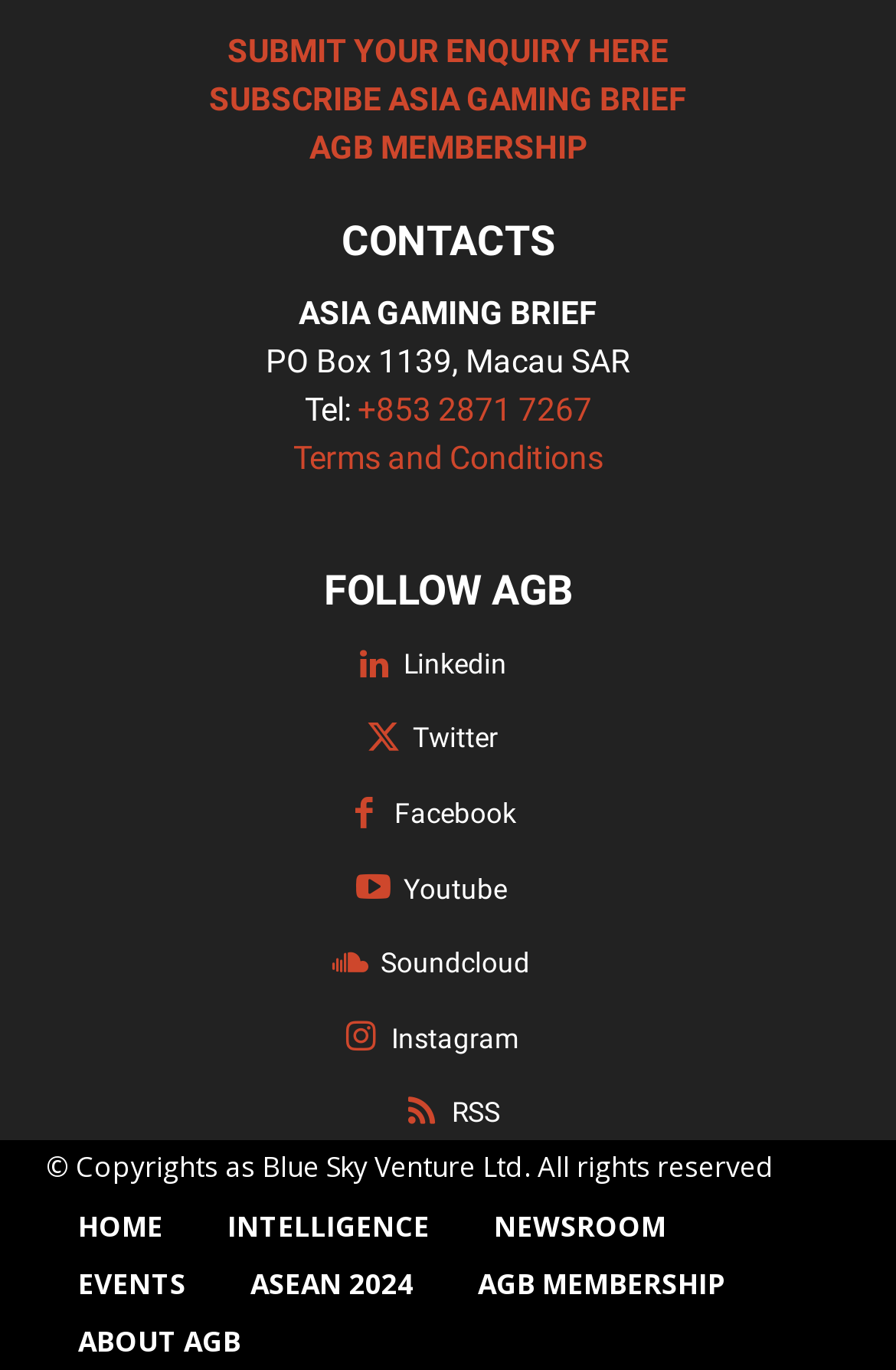Please locate the bounding box coordinates of the element that needs to be clicked to achieve the following instruction: "Visit Kaptain Carbon's Instagram page". The coordinates should be four float numbers between 0 and 1, i.e., [left, top, right, bottom].

None